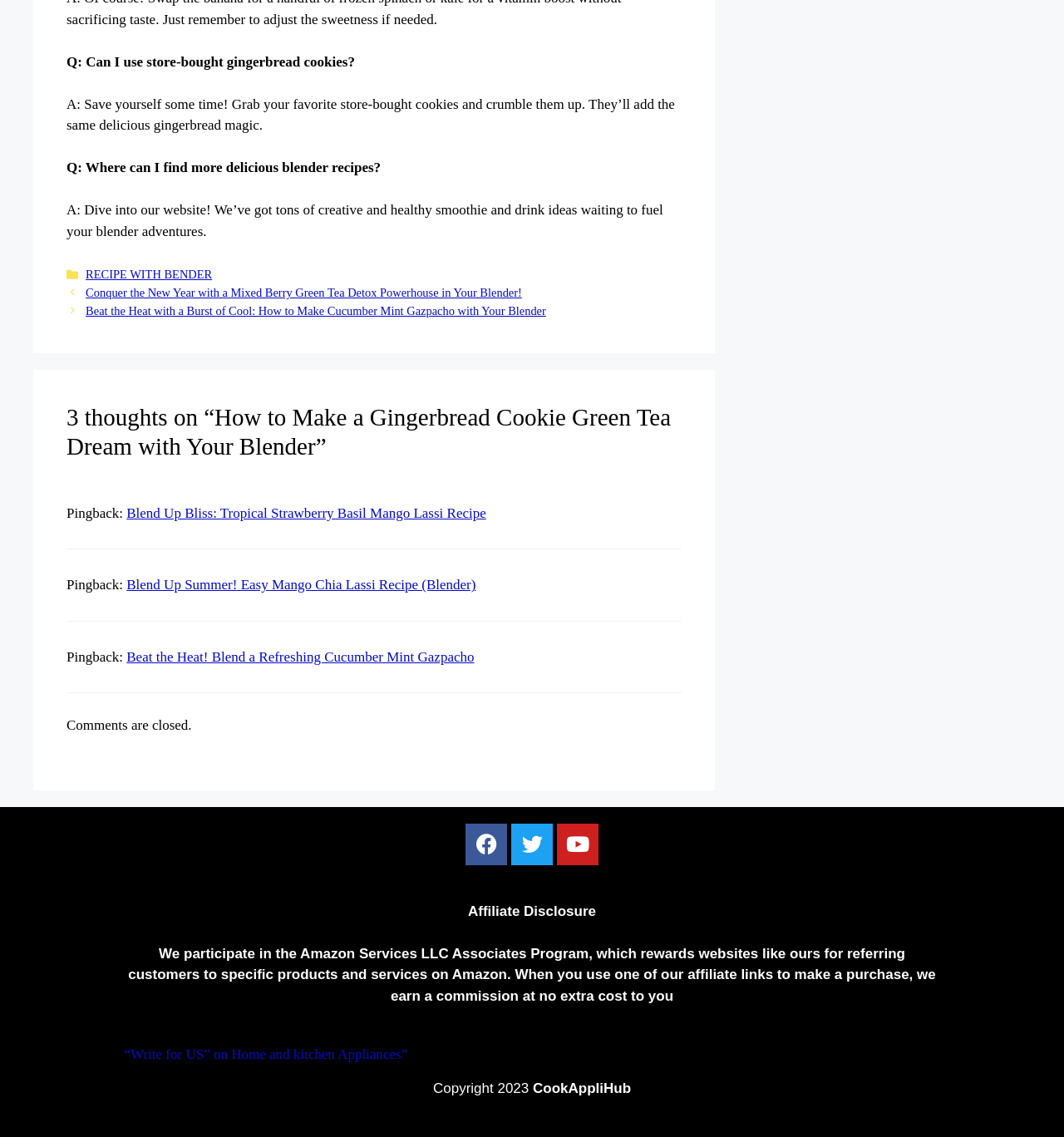Please specify the bounding box coordinates of the area that should be clicked to accomplish the following instruction: "Click on 'RECIPE WITH BENDER'". The coordinates should consist of four float numbers between 0 and 1, i.e., [left, top, right, bottom].

[0.081, 0.236, 0.199, 0.247]